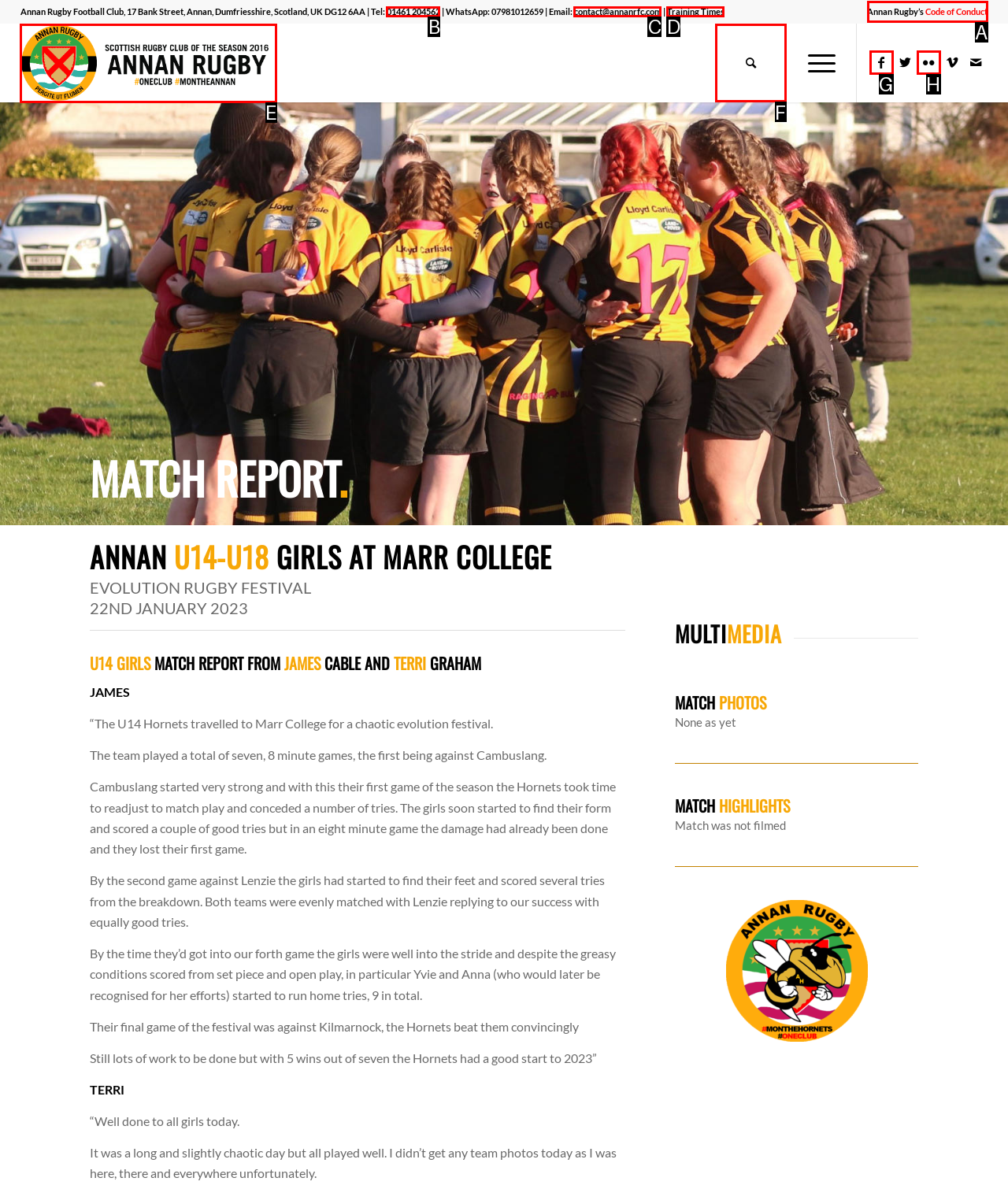Identify the correct UI element to click for this instruction: Search the website
Respond with the appropriate option's letter from the provided choices directly.

F